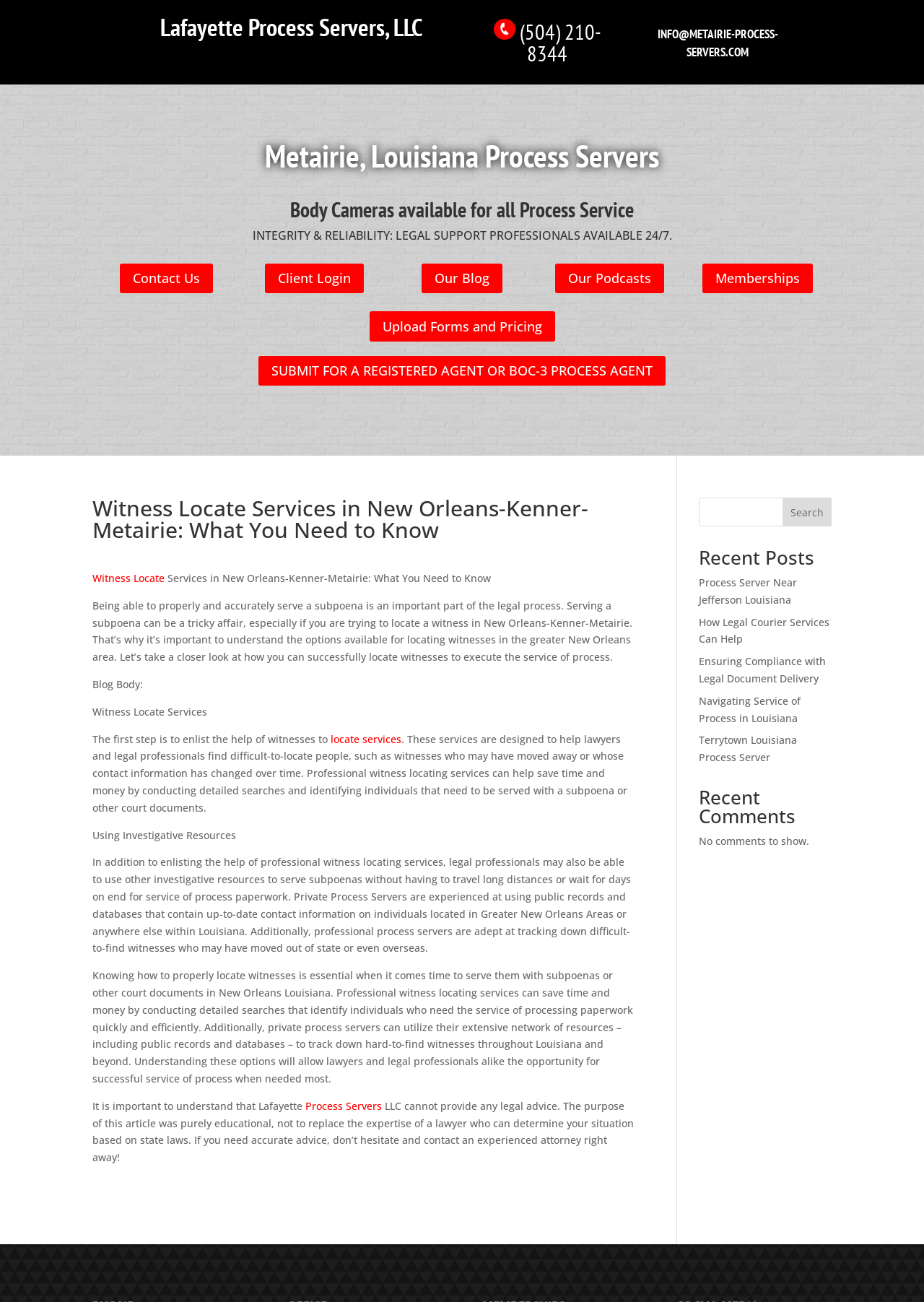Can you specify the bounding box coordinates for the region that should be clicked to fulfill this instruction: "Click the 'Upload Forms and Pricing' link".

[0.4, 0.239, 0.6, 0.262]